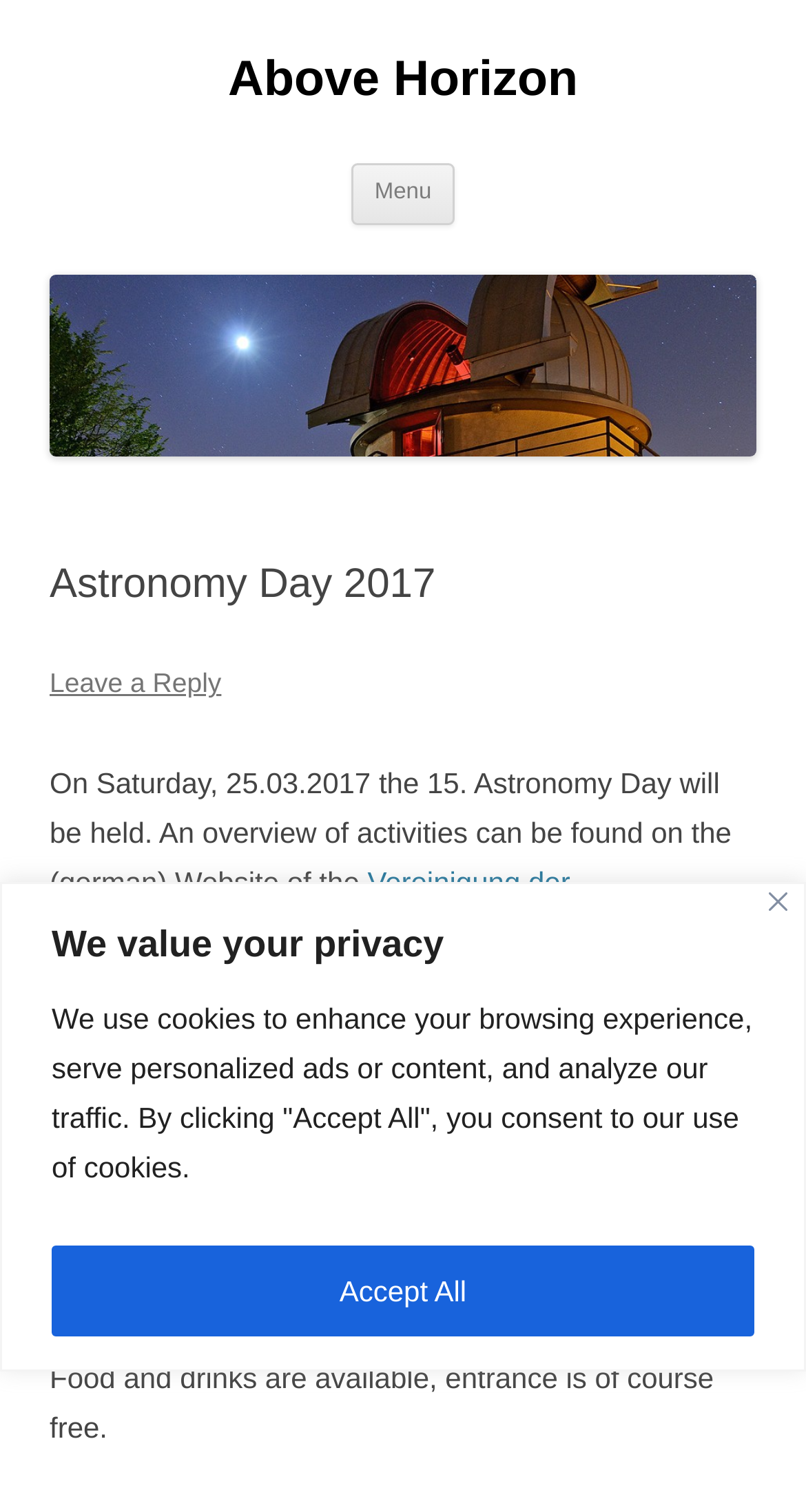Examine the image carefully and respond to the question with a detailed answer: 
What is the event being described?

Based on the webpage content, it appears that the event being described is Astronomy Day 2017, which is mentioned in the heading and the text. The text also provides details about the event, such as the date and activities that will take place.